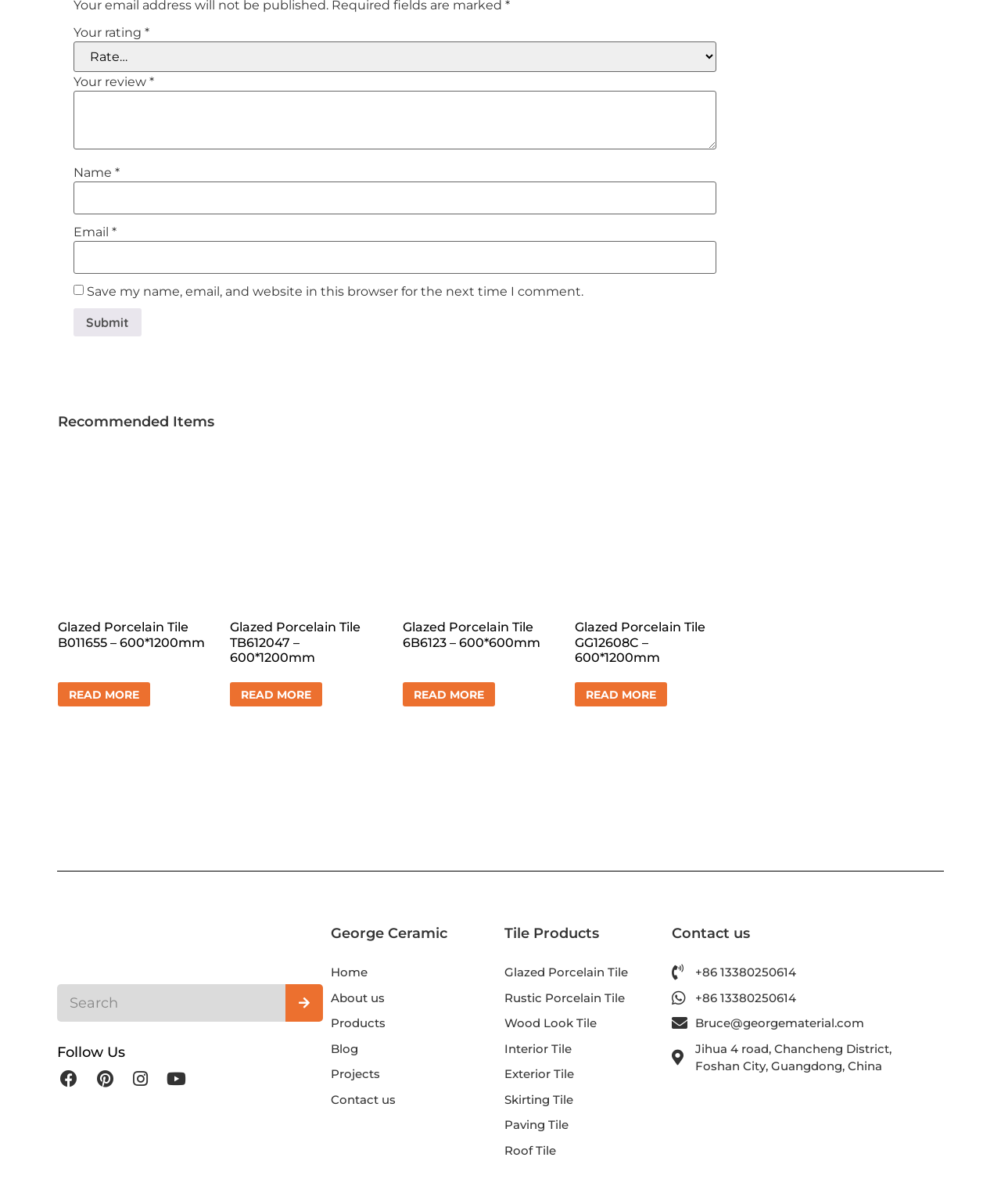Pinpoint the bounding box coordinates of the clickable element to carry out the following instruction: "Rate the product."

[0.073, 0.035, 0.715, 0.06]